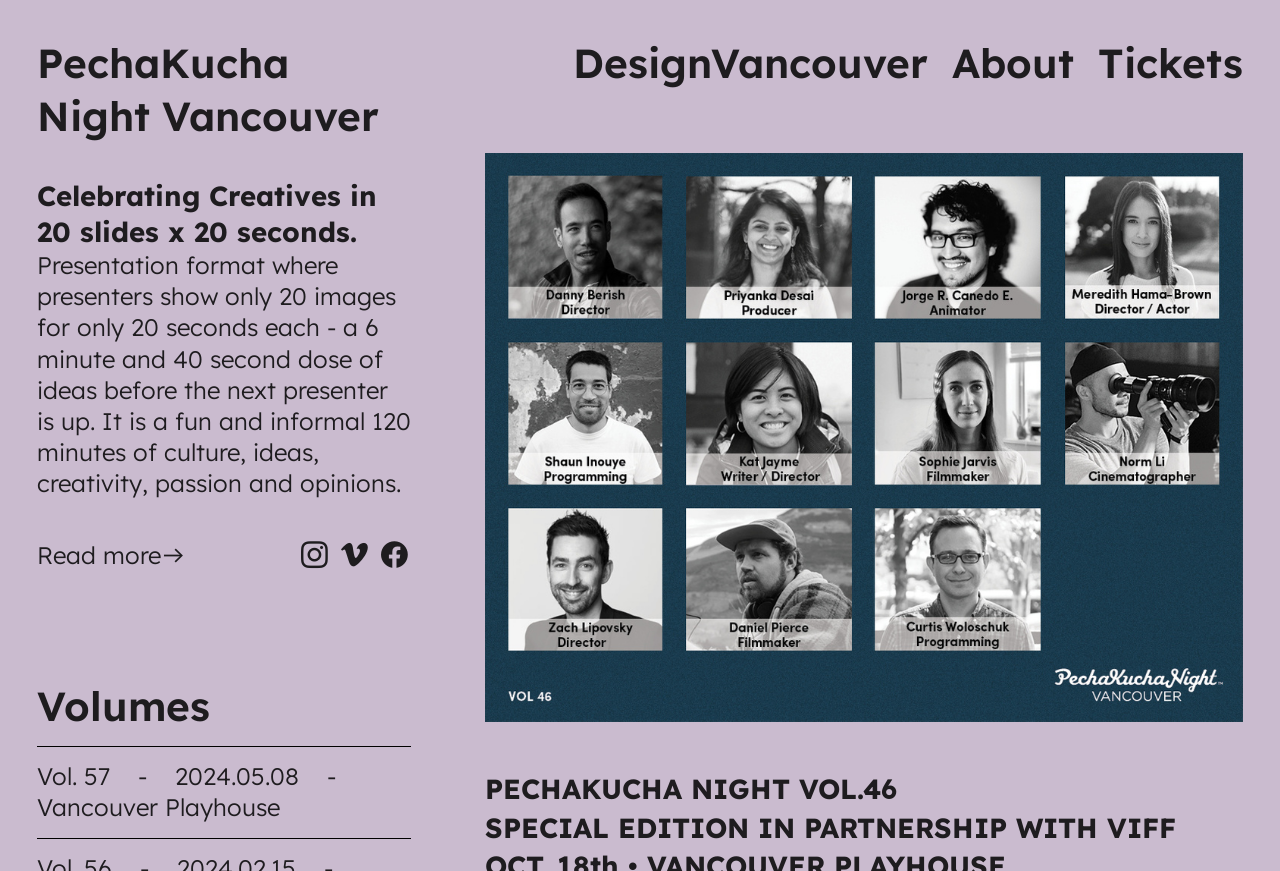What is the format of the presentation?
Please look at the screenshot and answer using one word or phrase.

20 slides x 20 seconds